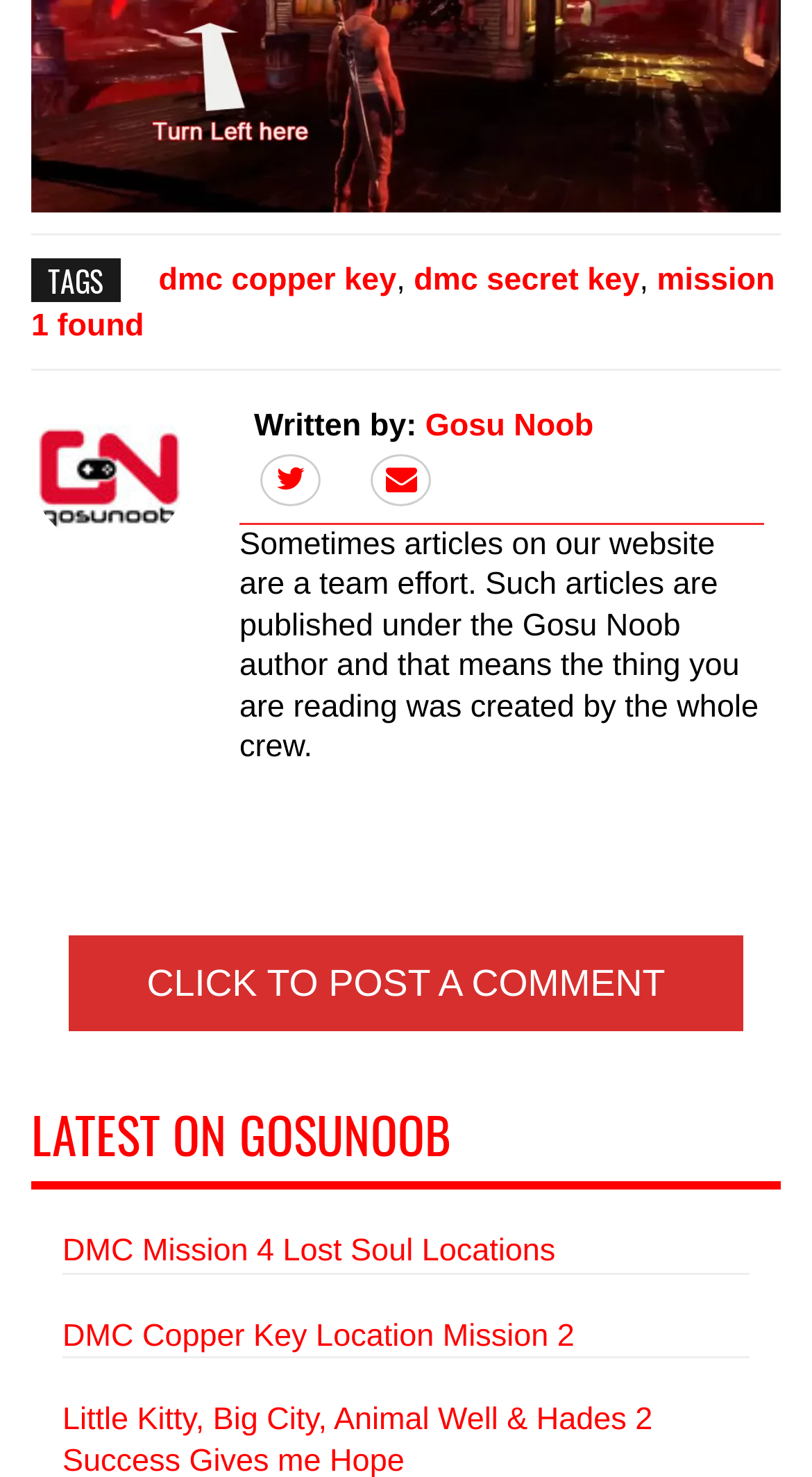Locate the bounding box for the described UI element: "Gosu Noob". Ensure the coordinates are four float numbers between 0 and 1, formatted as [left, top, right, bottom].

[0.524, 0.276, 0.731, 0.3]